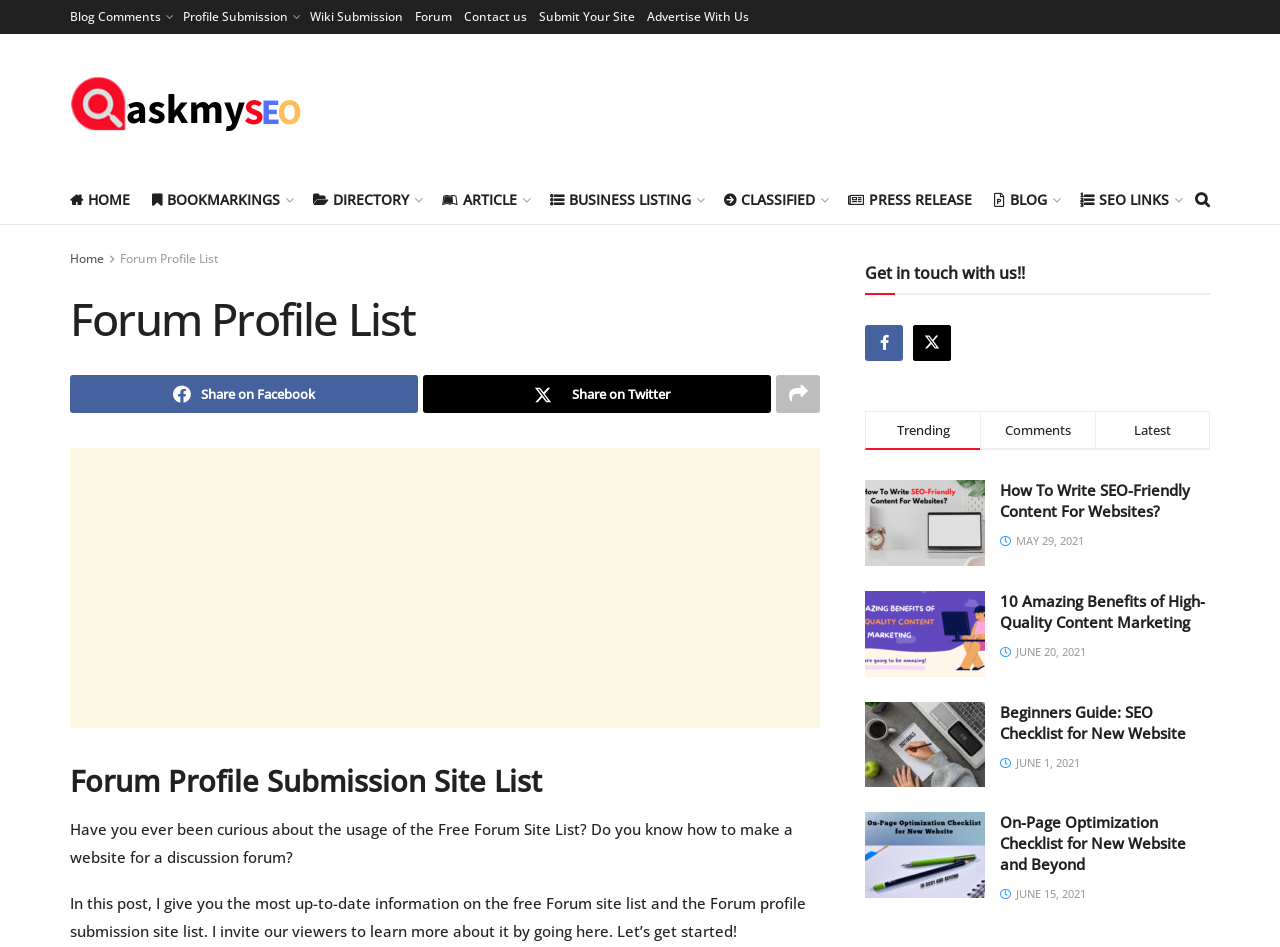Indicate the bounding box coordinates of the clickable region to achieve the following instruction: "Get in touch with us."

[0.676, 0.269, 0.801, 0.307]